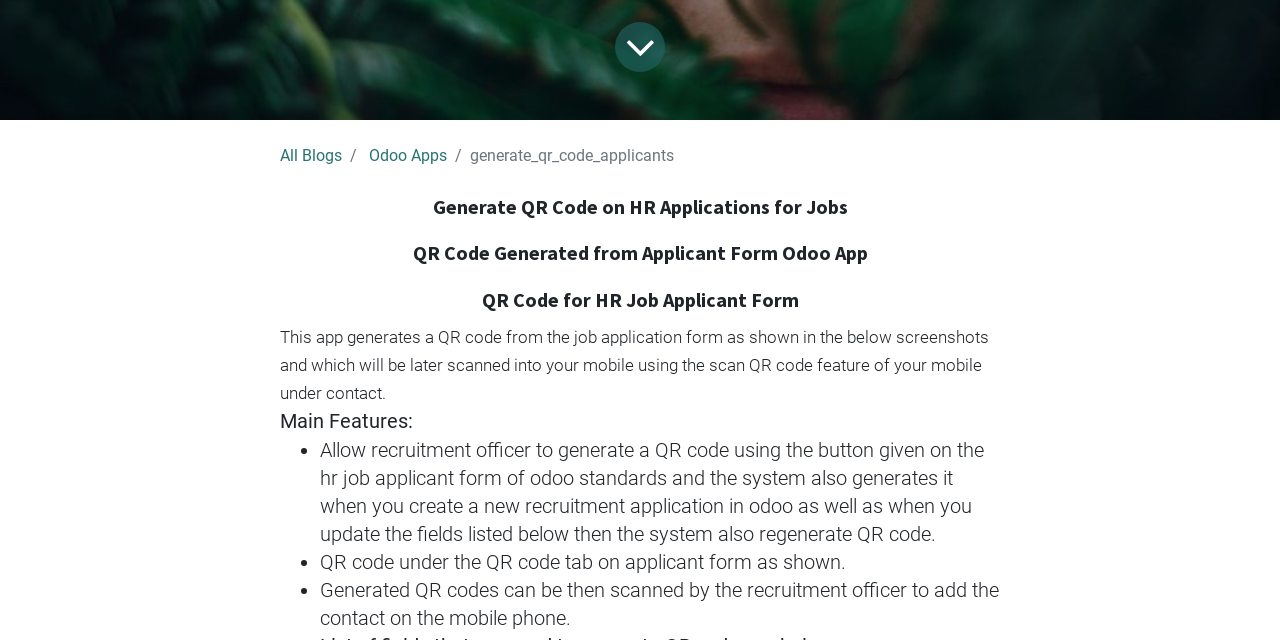Locate the bounding box of the user interface element based on this description: "Odoo Apps".

[0.288, 0.228, 0.349, 0.258]